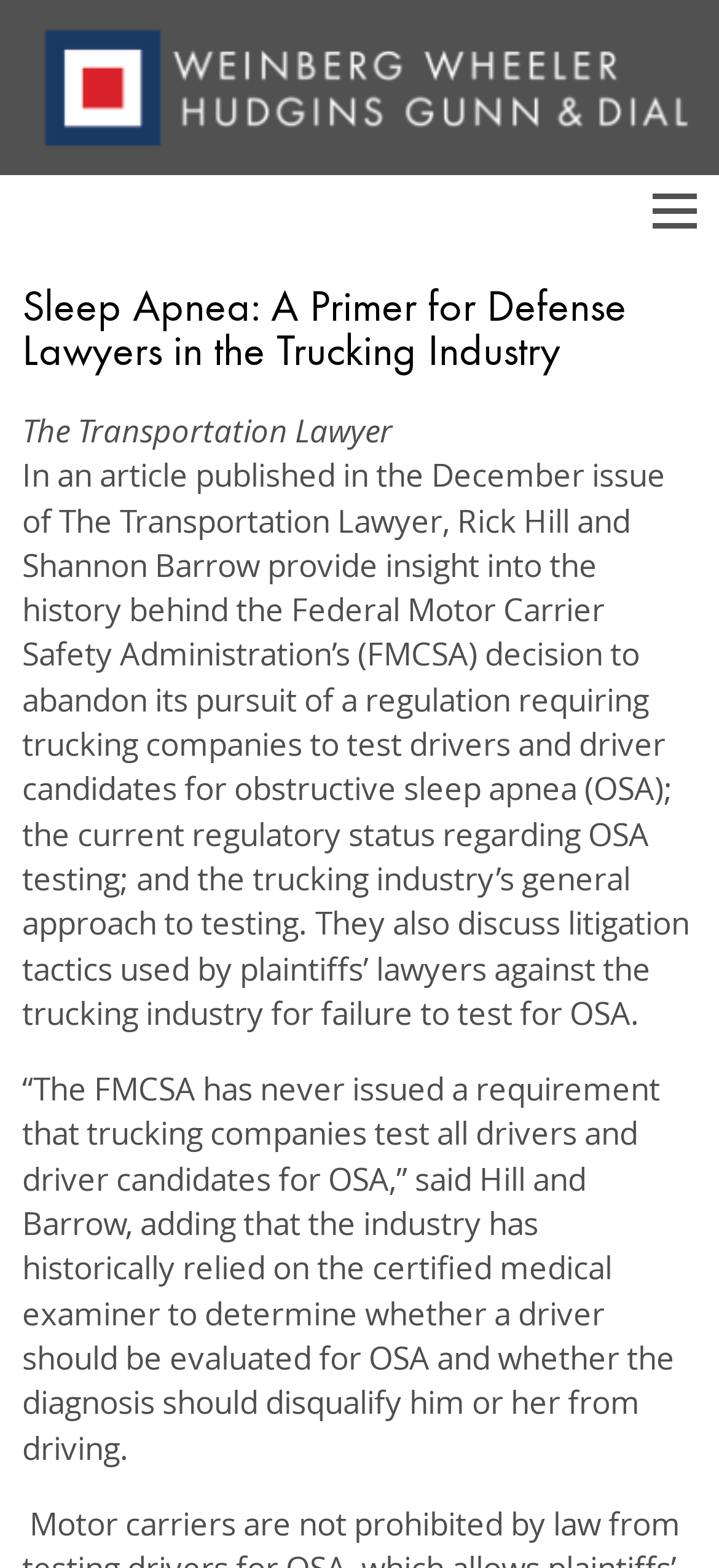Analyze the image and answer the question with as much detail as possible: 
Who wrote the article in The Transportation Lawyer?

I found the answer by reading the StaticText element with the text 'In an article published in the December issue of The Transportation Lawyer, Rick Hill and Shannon Barrow provide insight...'. This text indicates that Rick Hill and Shannon Barrow are the authors of the article.